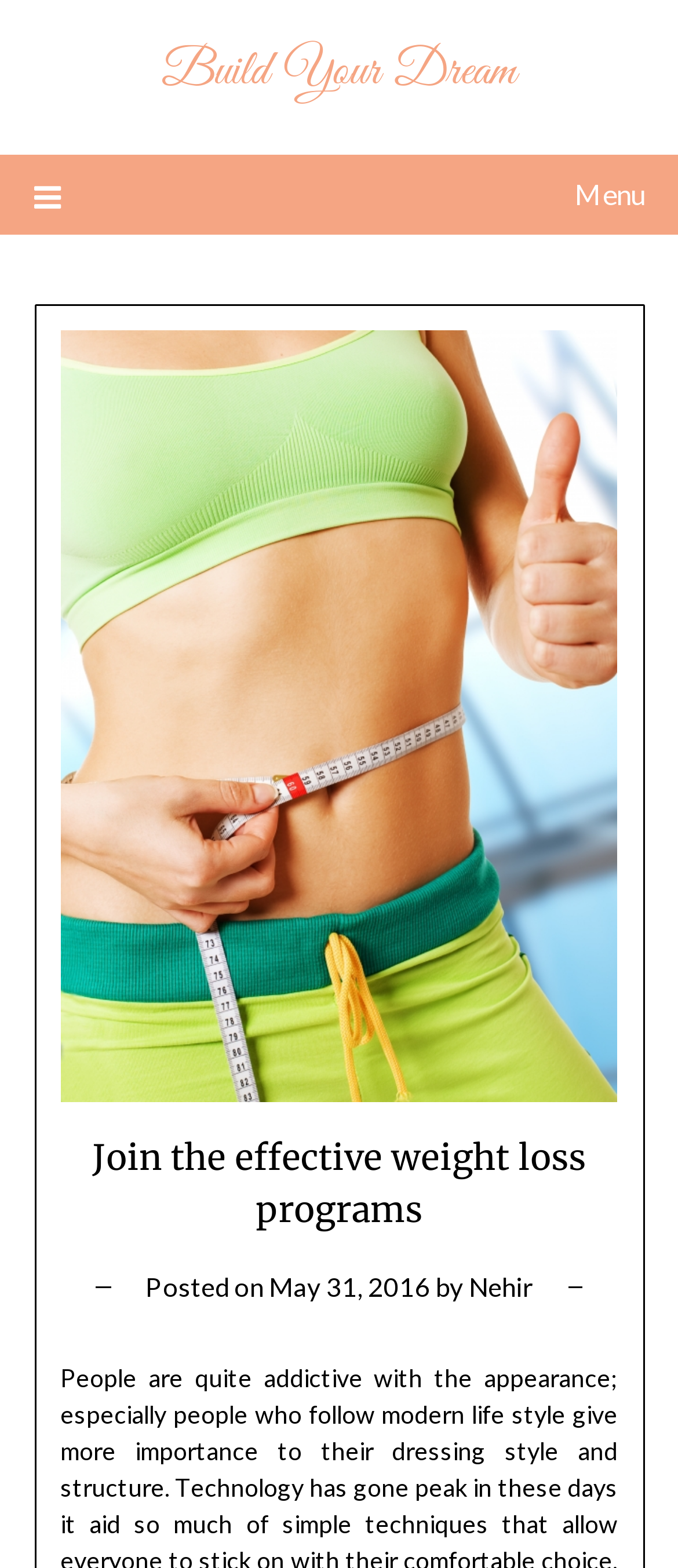What is the menu icon?
Please provide a single word or phrase as the answer based on the screenshot.

